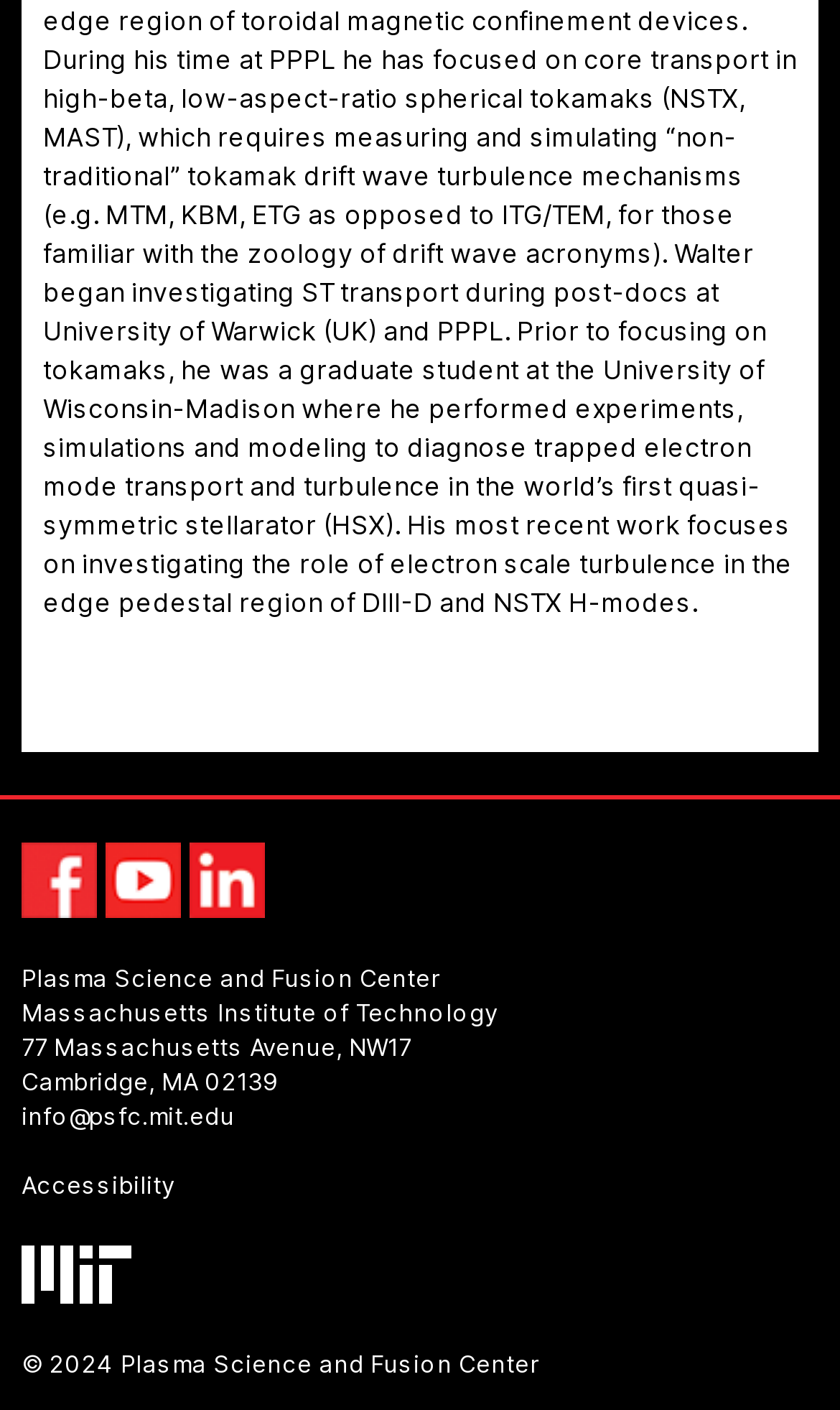Determine the coordinates of the bounding box that should be clicked to complete the instruction: "View Massachusetts Institute of Technology". The coordinates should be represented by four float numbers between 0 and 1: [left, top, right, bottom].

[0.026, 0.707, 0.592, 0.728]